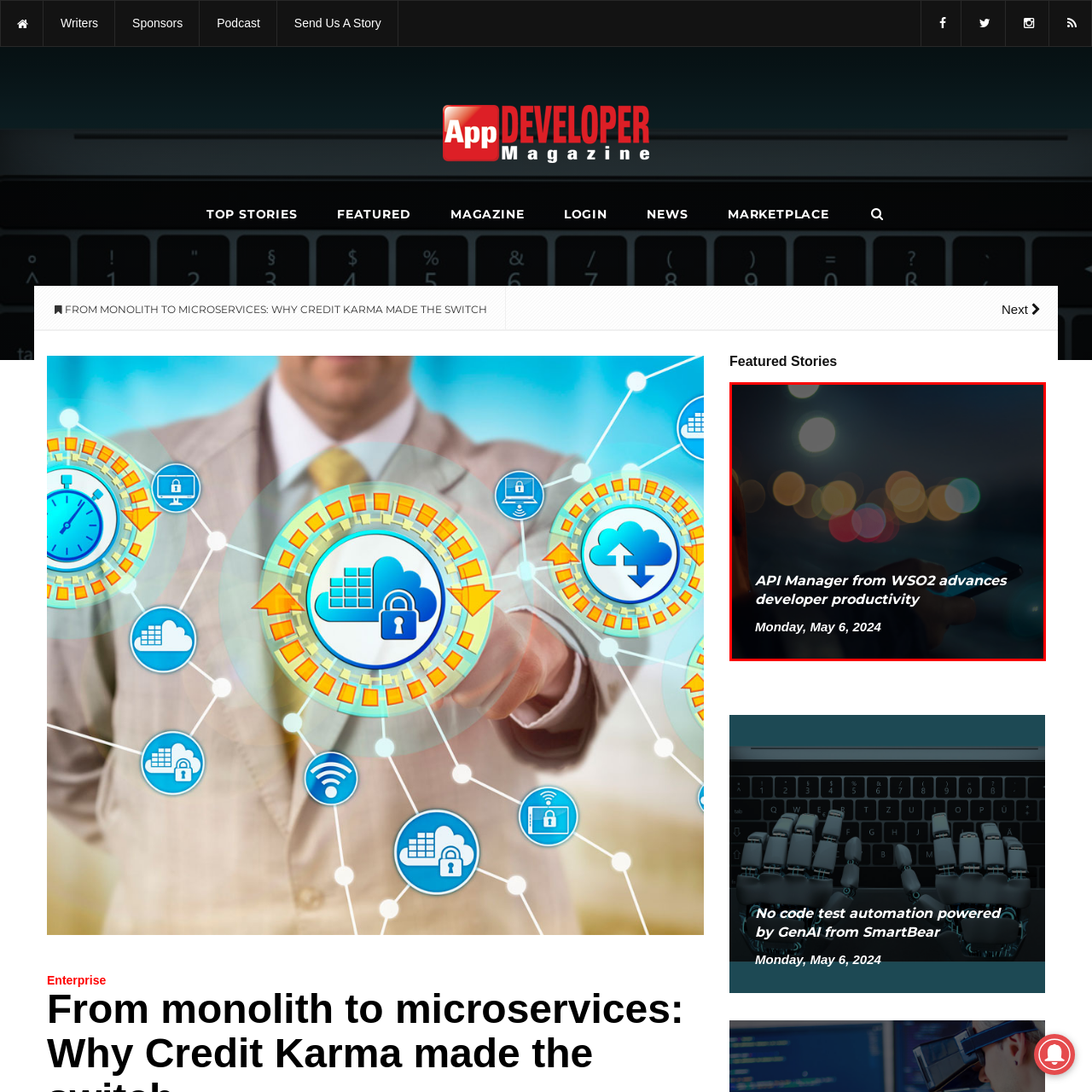Direct your attention to the zone enclosed by the orange box, What is the significance of the tool mentioned in the headline? 
Give your response in a single word or phrase.

Enhancing workflow efficiency